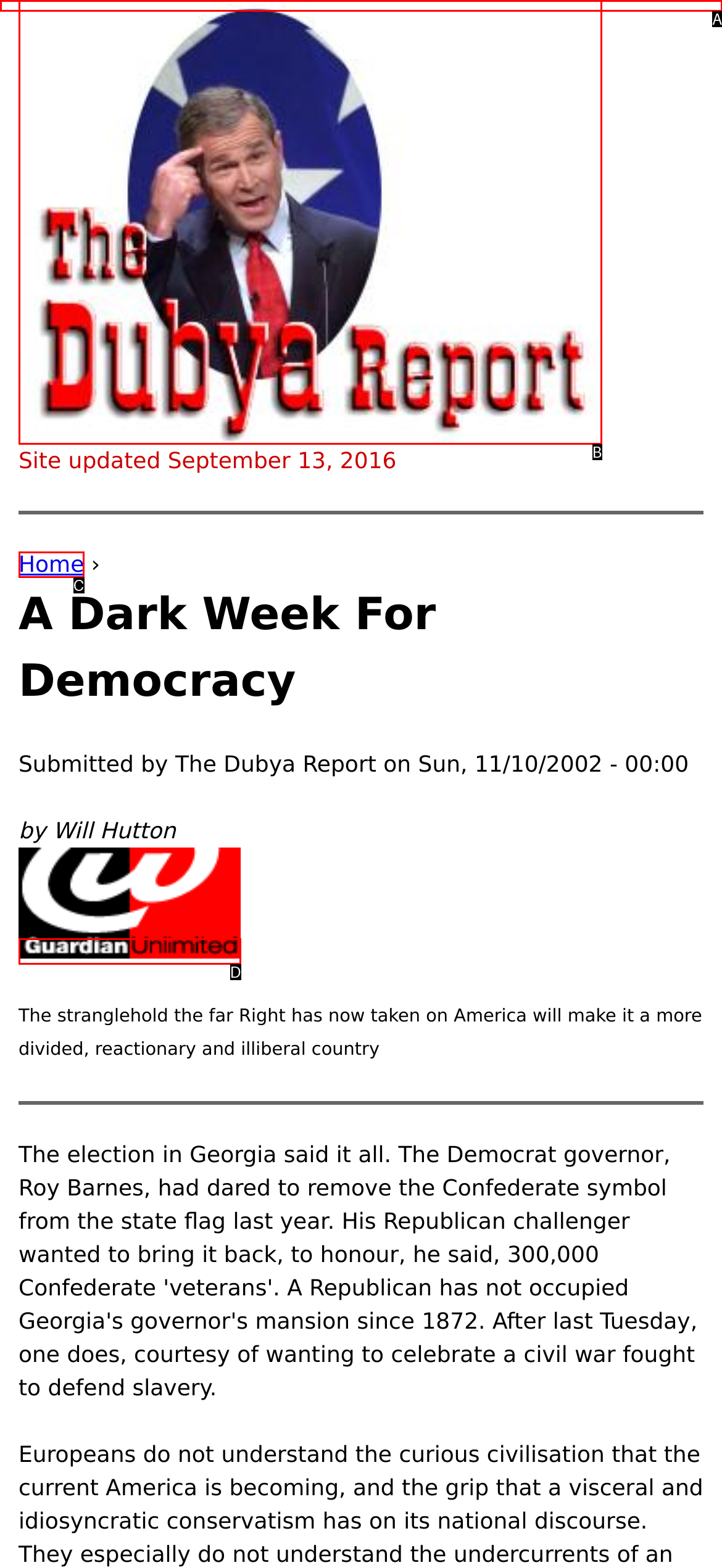Select the letter of the UI element that best matches: Home
Answer with the letter of the correct option directly.

C